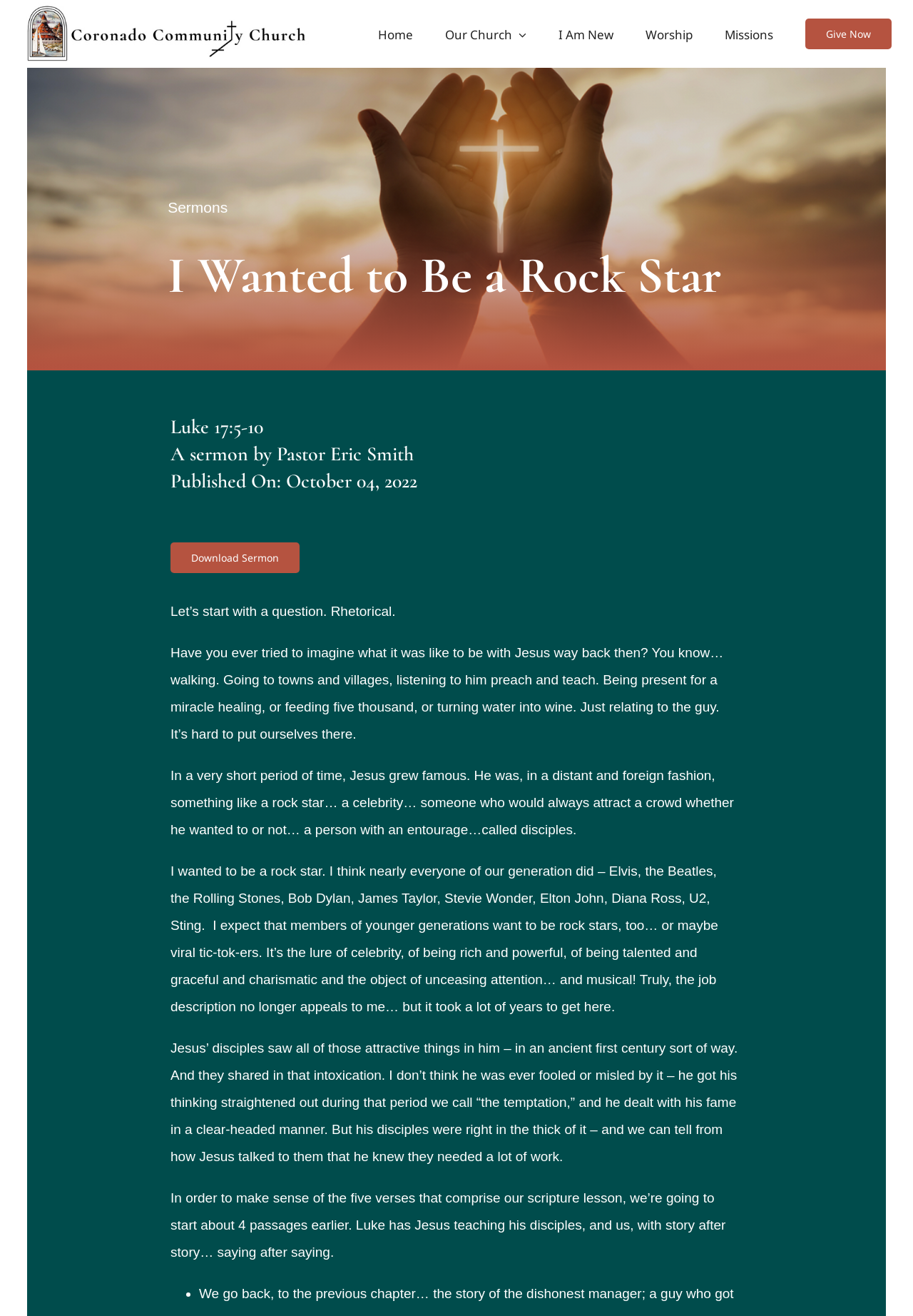What is the last sentence of the sermon text?
Give a single word or phrase as your answer by examining the image.

But his disciples were right in the thick of it – and we can tell from how Jesus talked to them that he knew they needed a lot of work.